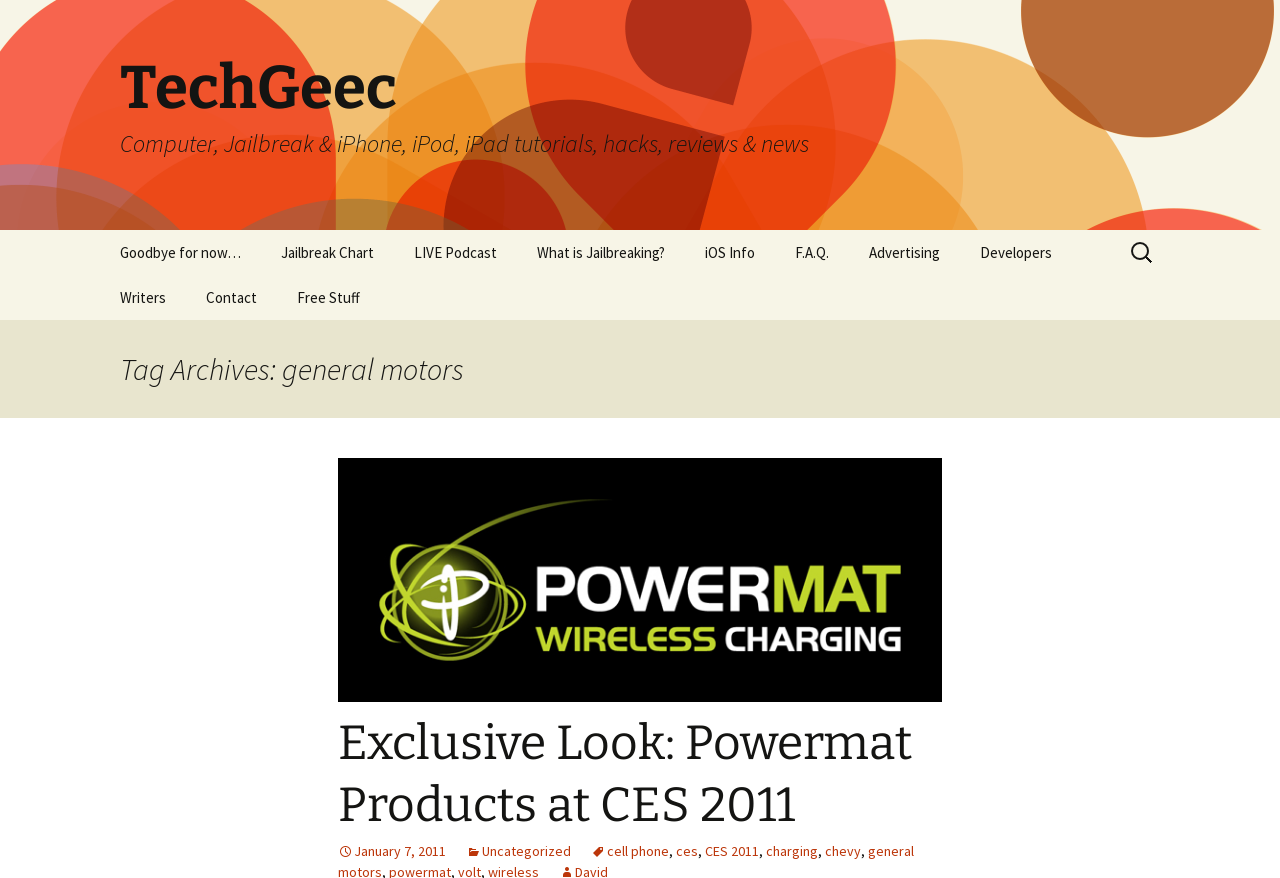What is the date of the article?
Please provide a single word or phrase as your answer based on the image.

January 7, 2011